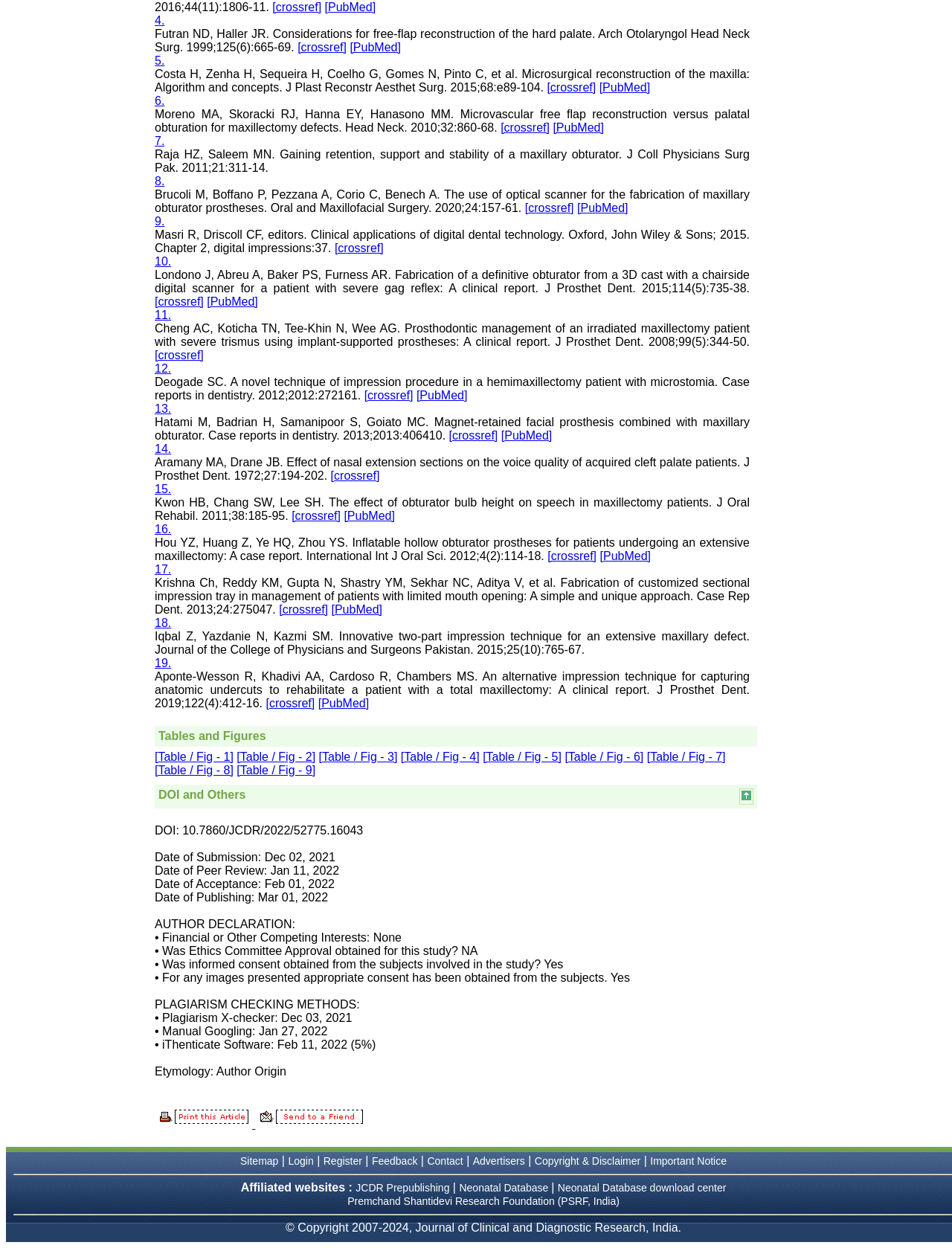Who is the author of the quote that mentions 'Knowledge is treasure of a wise man'? Analyze the screenshot and reply with just one word or a short phrase.

Dr Saumya Navit